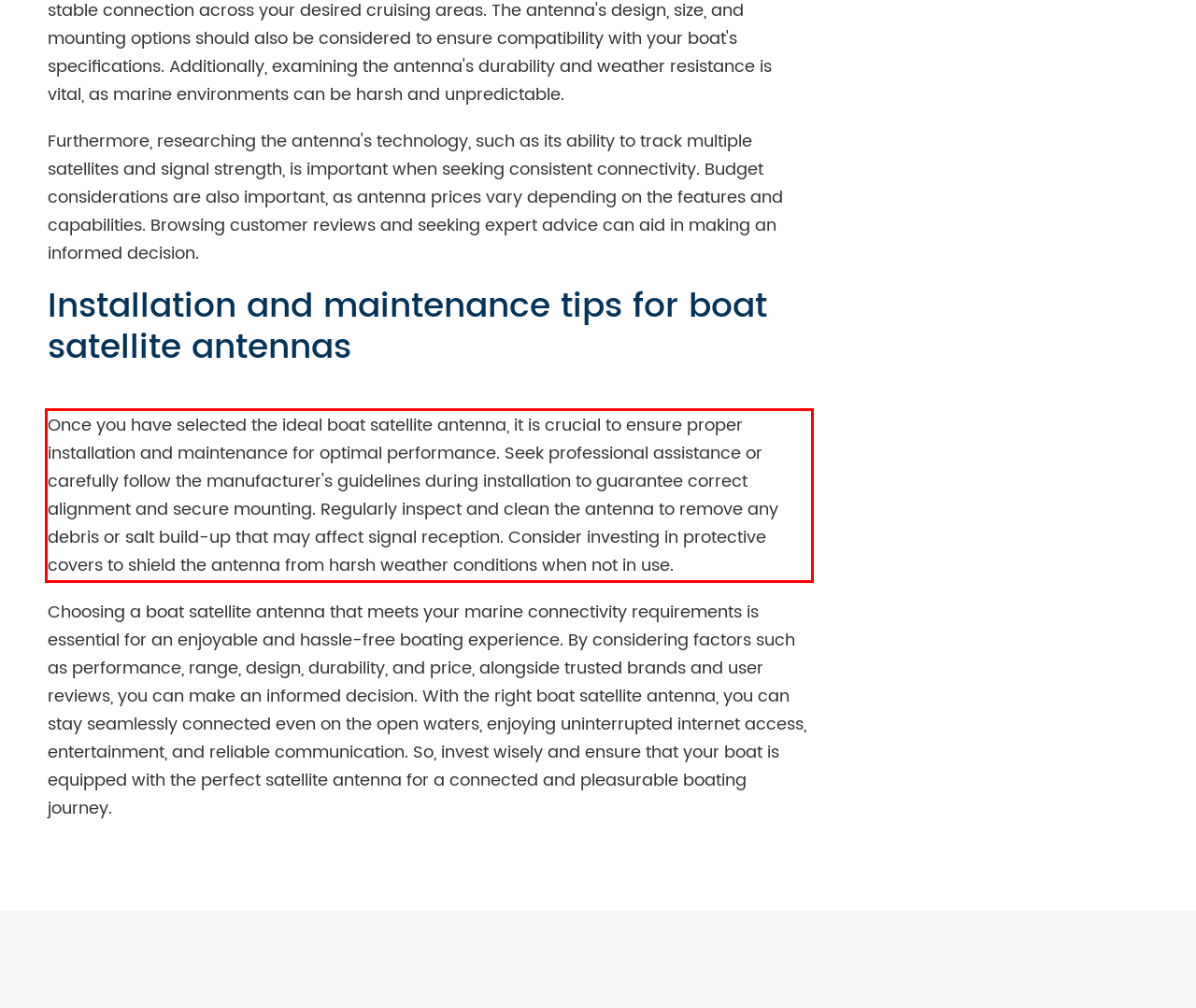Please perform OCR on the UI element surrounded by the red bounding box in the given webpage screenshot and extract its text content.

Once you have selected the ideal boat satellite antenna, it is crucial to ensure proper installation and maintenance for optimal performance. Seek professional assistance or carefully follow the manufacturer's guidelines during installation to guarantee correct alignment and secure mounting. Regularly inspect and clean the antenna to remove any debris or salt build-up that may affect signal reception. Consider investing in protective covers to shield the antenna from harsh weather conditions when not in use.